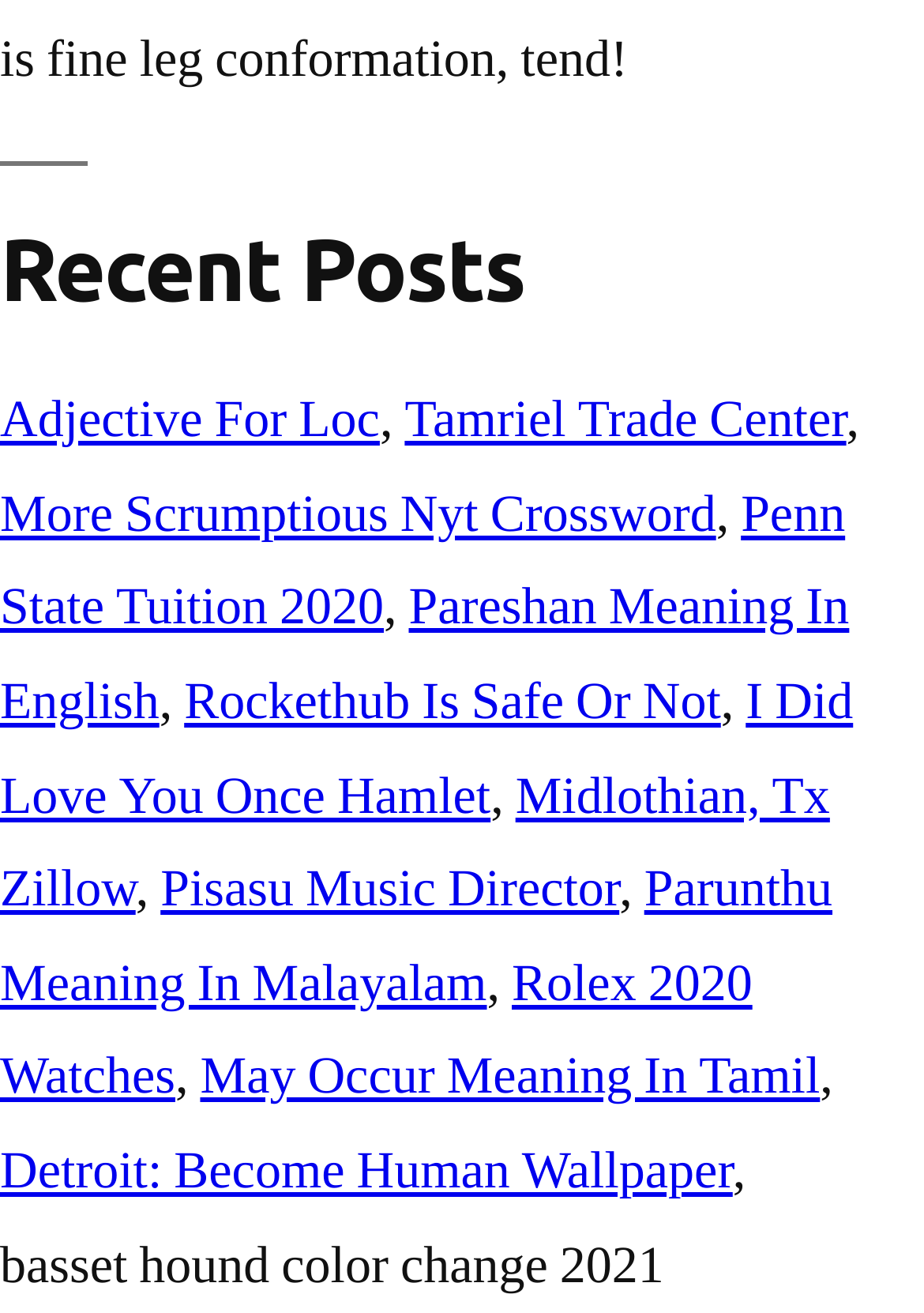What is the last link in the footer section?
Please answer using one word or phrase, based on the screenshot.

Detroit: Become Human Wallpaper